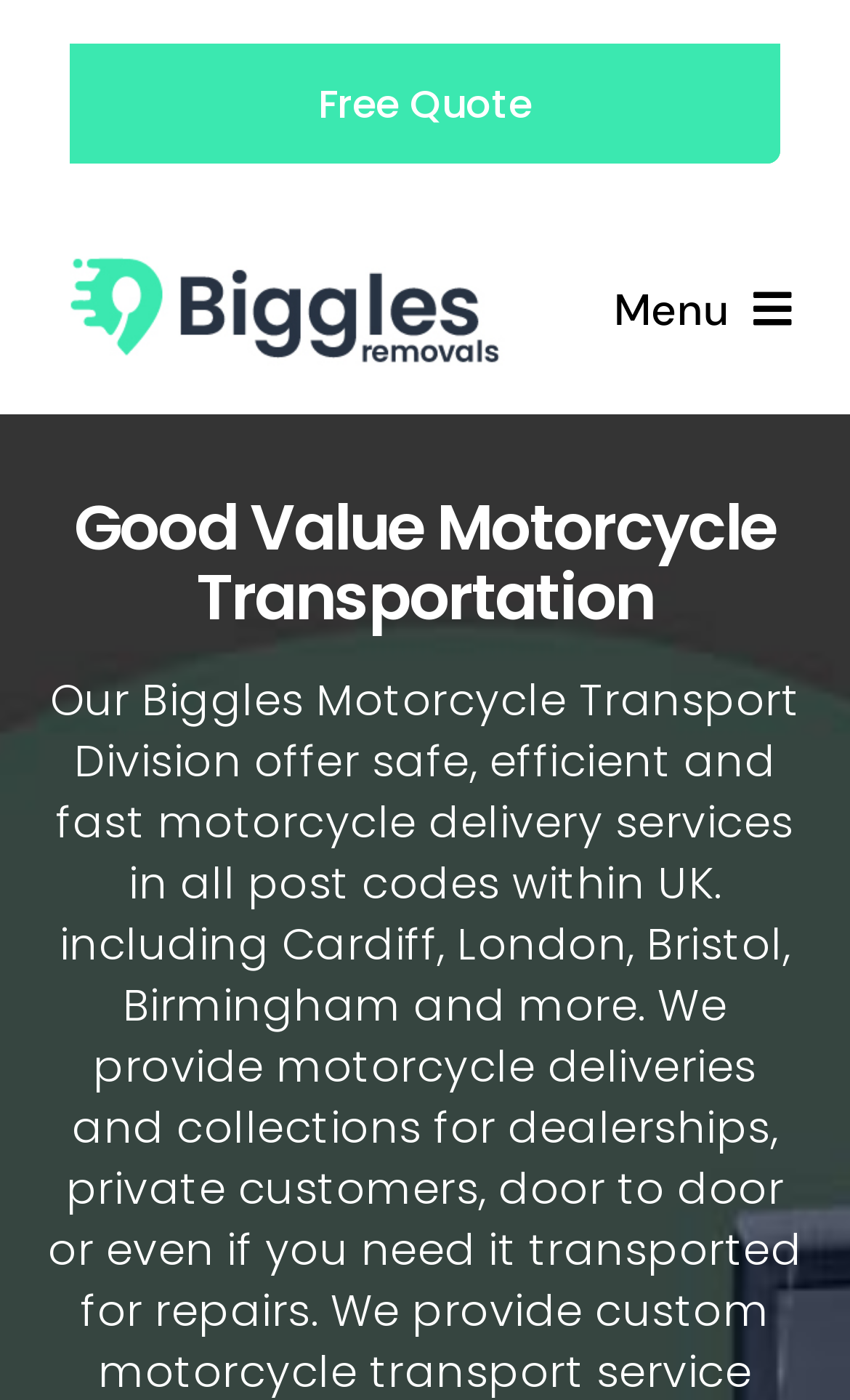Generate an in-depth caption that captures all aspects of the webpage.

The webpage is about Motorcycle Delivery Services provided by Biggles Transport. At the top left, there is a logo of Biggles Removals, and next to it, a "Free Quote" link is positioned. Below the logo, a navigation menu is located, which can be expanded by clicking the "Menu" button. The menu has three main categories: "Services", "Locations", and "About", each with a dropdown submenu.

On the right side of the navigation menu, a prominent heading "Good Value Motorcycle Transportation" is displayed, which likely highlights the key benefit of the service. The overall layout is organized, with clear headings and concise text, making it easy to navigate and find information about the motorcycle delivery and transport services offered by Biggles Transport.